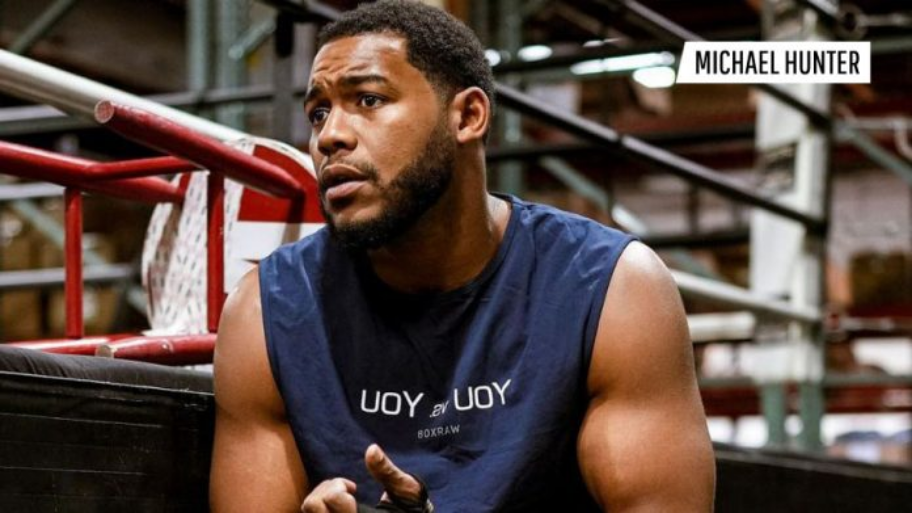What is the background of the image?
Please answer the question as detailed as possible.

The background of the image conveys a gym environment, with equipment visible that supports Michael Hunter's rigorous training regime, indicating that the image was taken in a gym or a training facility.